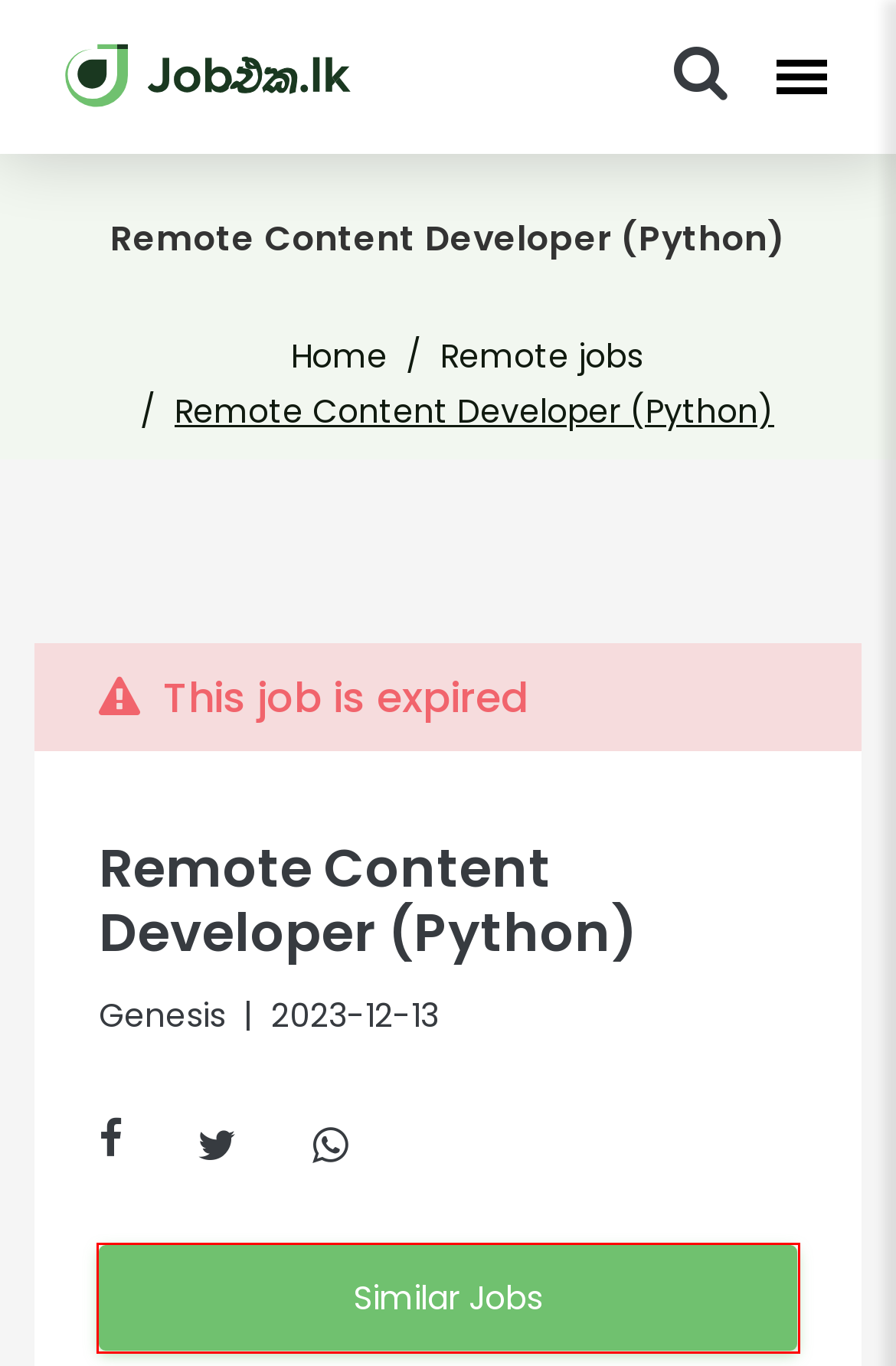You are provided a screenshot of a webpage featuring a red bounding box around a UI element. Choose the webpage description that most accurately represents the new webpage after clicking the element within the red bounding box. Here are the candidates:
A. Remote job openings around the world you can do from Sri Lanka - JobEka.lk
B. Find your dream job: Explore top job vacancies in Sri Lanka - JobEka.lk
C. Job openings around the world for Sri Lankans - JobEka.lk
D. Send us a message - JobEka.lk
E. 890 Other jobs in Sri Lanka - JobEka.lk
F. Sri Lankan & international companies with job vacancies - JobEka.lk
G. Apply for a job vacancy on Sri Lanka's largest jobs board - JobEka.lk
H. JobEka - Browse jobs in Sri Lanka

E